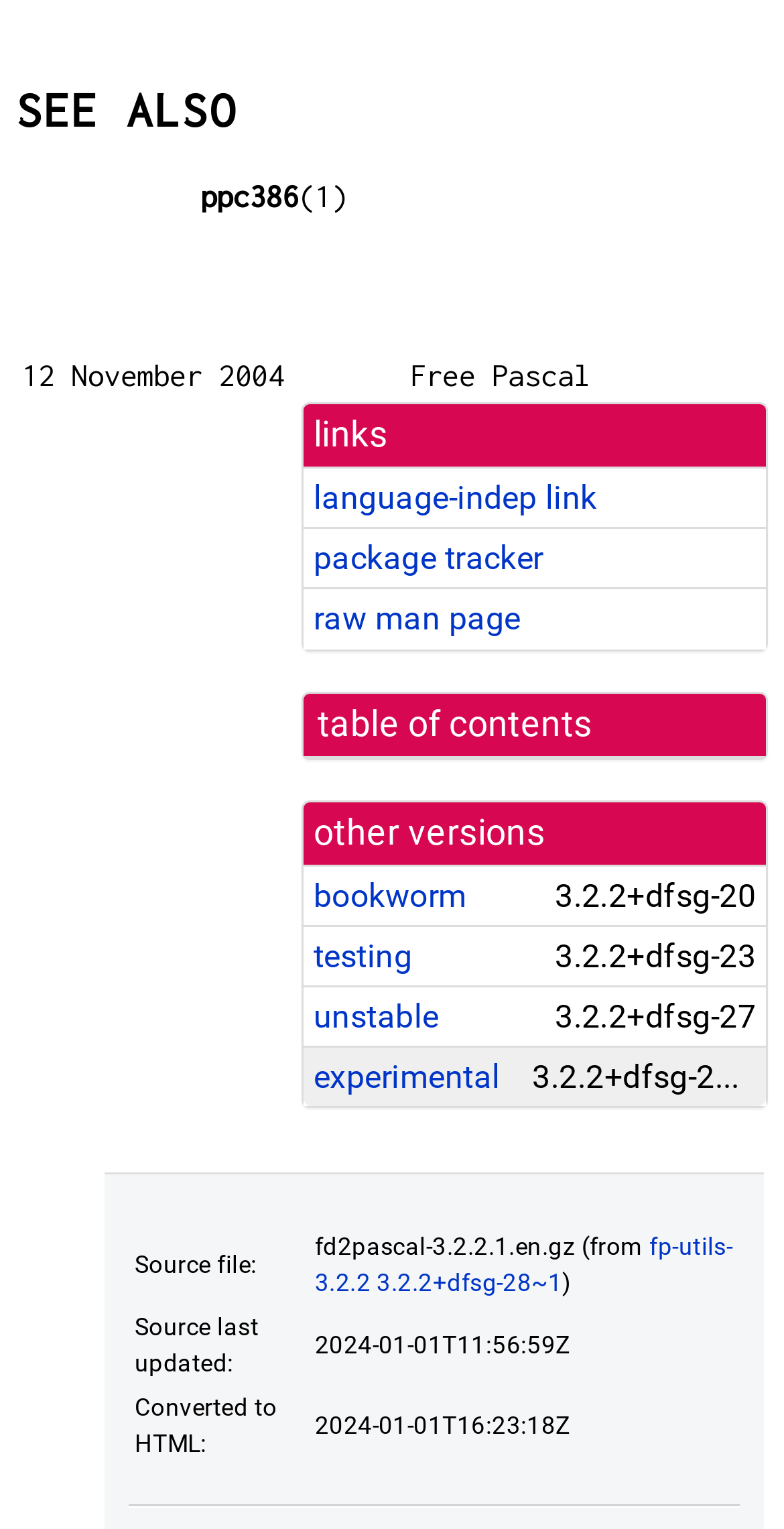What is the source file name?
Answer briefly with a single word or phrase based on the image.

fd2pascal-3.2.2.1.en.gz